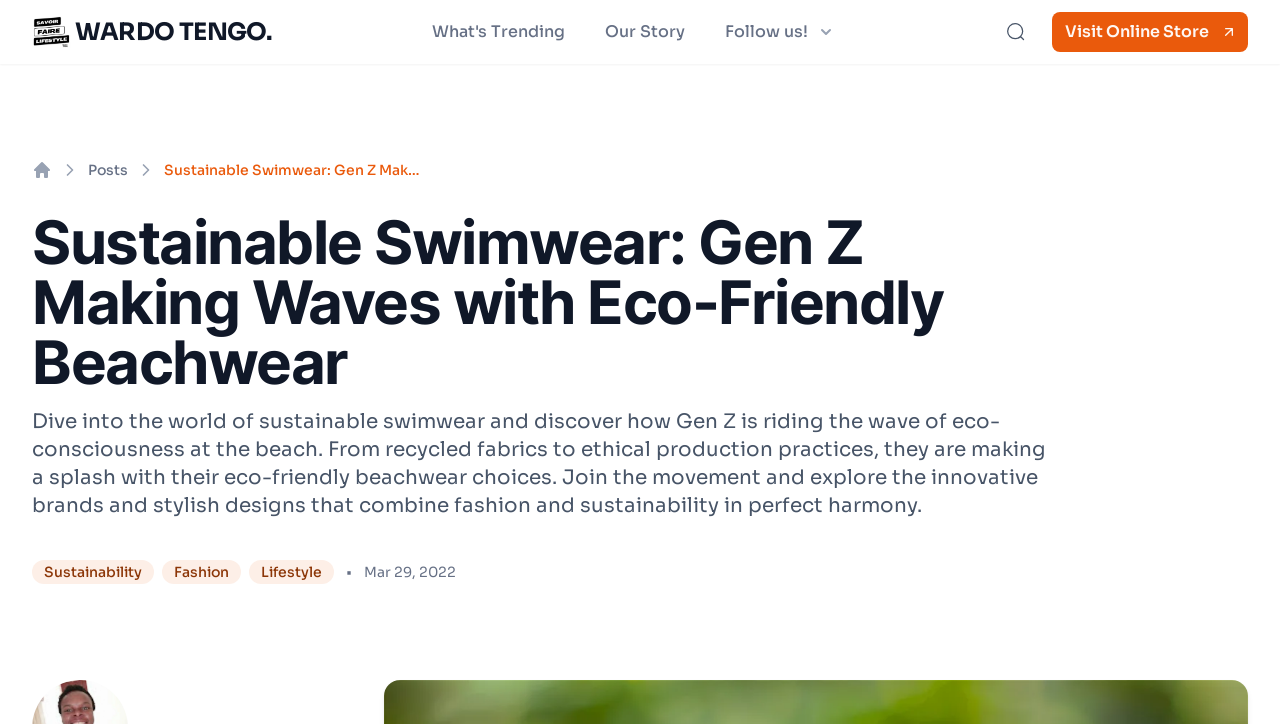Locate the UI element described by Follow us! in the provided webpage screenshot. Return the bounding box coordinates in the format (top-left x, top-left y, bottom-right x, bottom-right y), ensuring all values are between 0 and 1.

[0.567, 0.028, 0.653, 0.061]